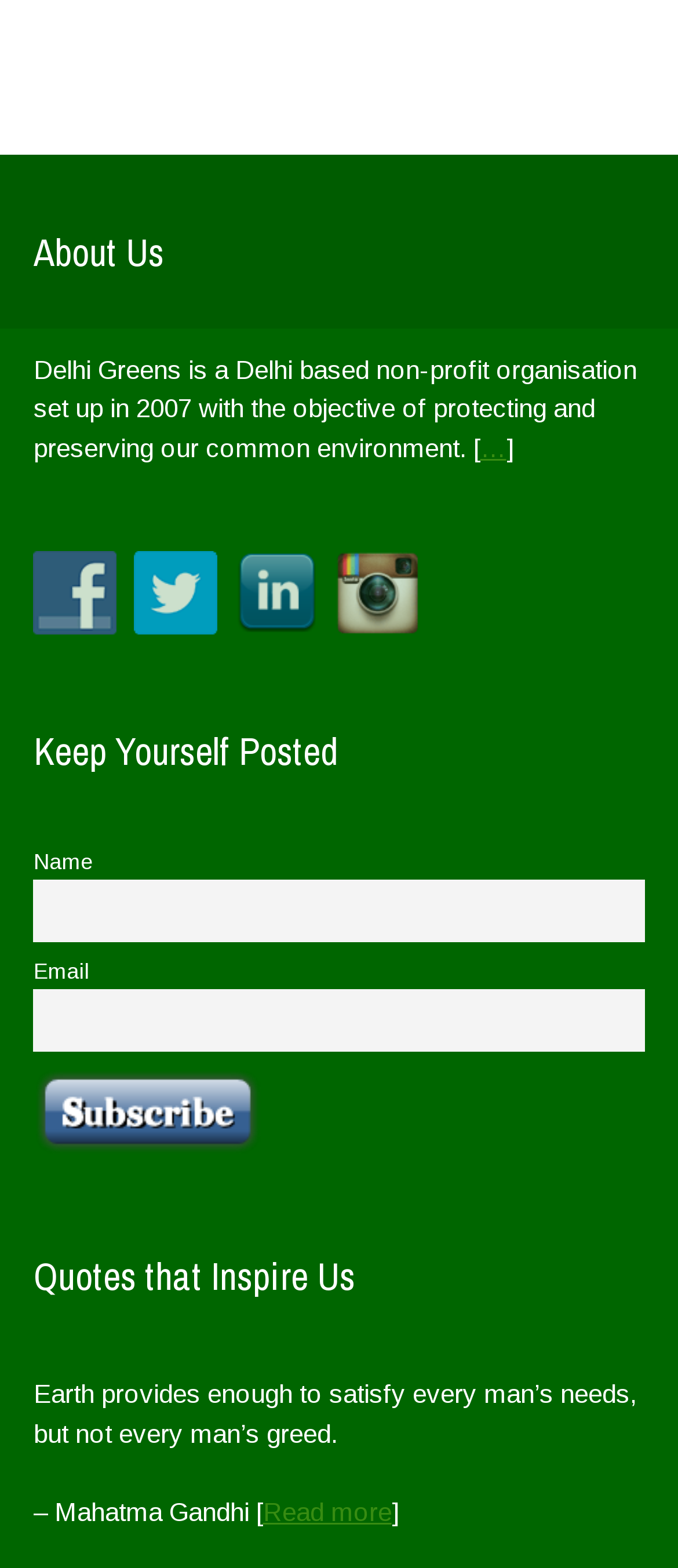Identify the bounding box coordinates of the region that should be clicked to execute the following instruction: "Click on the 'About Us' heading".

[0.049, 0.143, 0.951, 0.179]